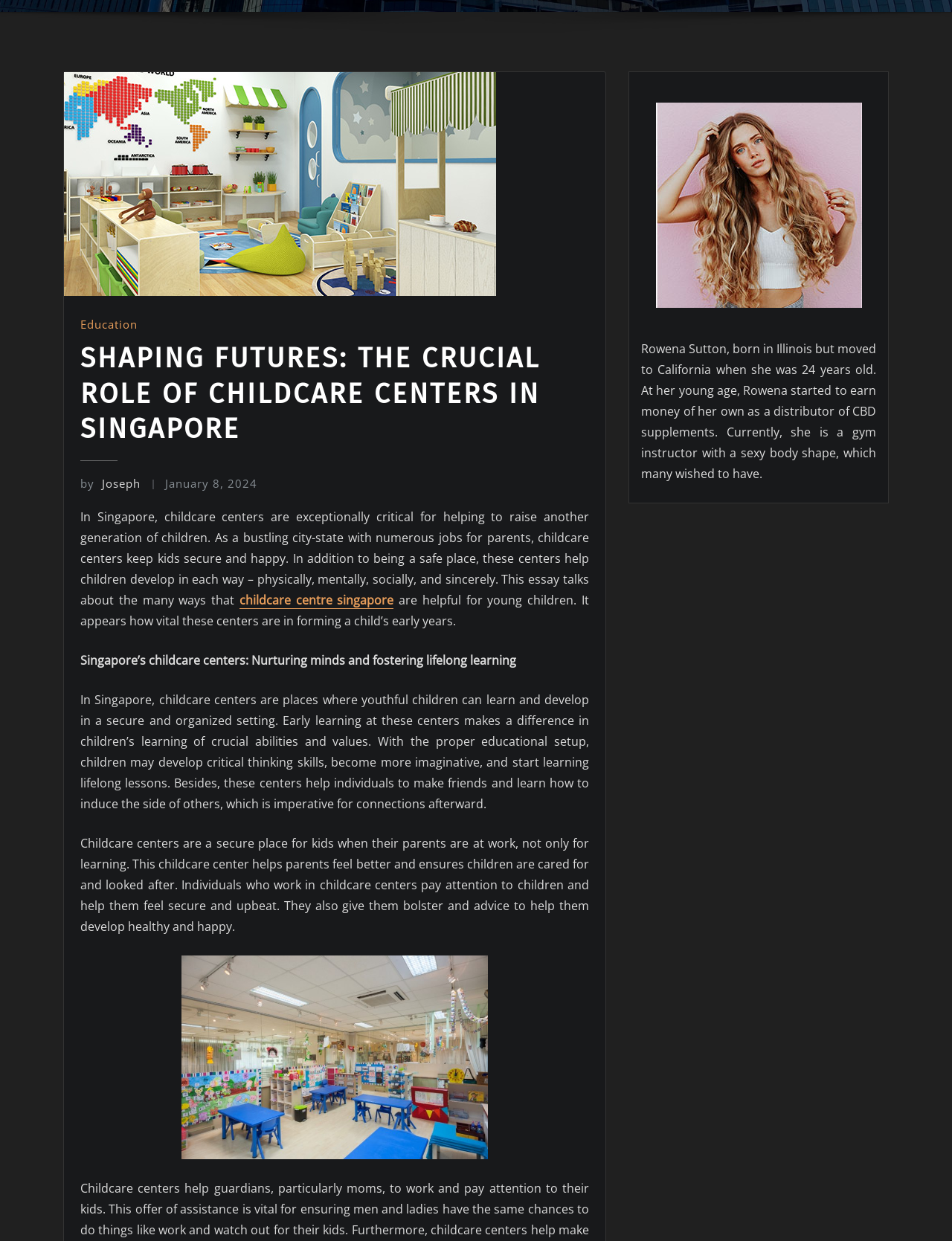Identify the bounding box coordinates for the UI element described as follows: January 8, 2024. Use the format (top-left x, top-left y, bottom-right x, bottom-right y) and ensure all values are floating point numbers between 0 and 1.

[0.174, 0.384, 0.271, 0.396]